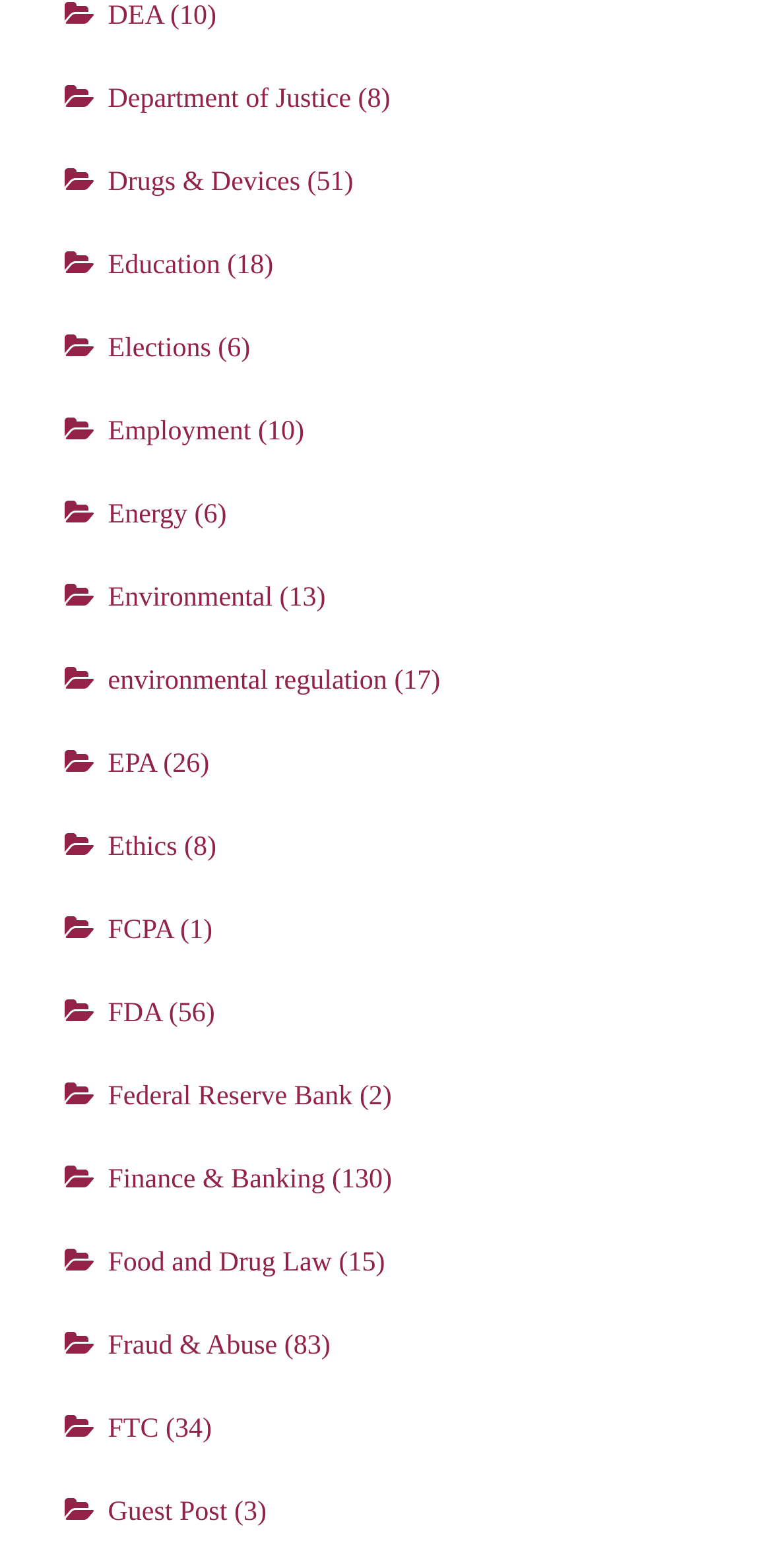Respond to the following question using a concise word or phrase: 
How many links have a text value that starts with 'E'?

5